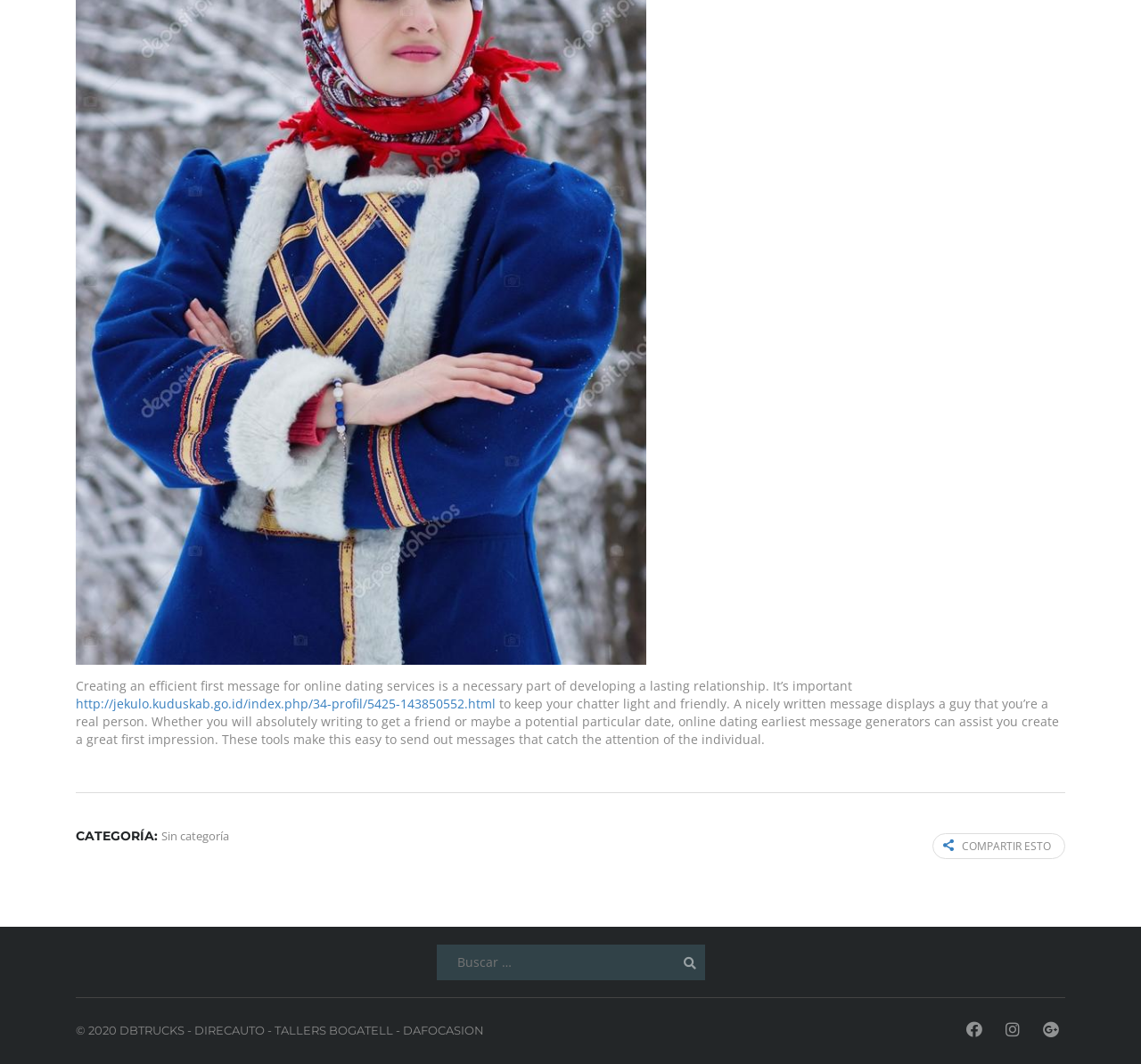What is the category of the current webpage?
Kindly offer a comprehensive and detailed response to the question.

The category of the current webpage is indicated by the link 'Sin categoría' which is located below the text 'CATEGORÍA:'.